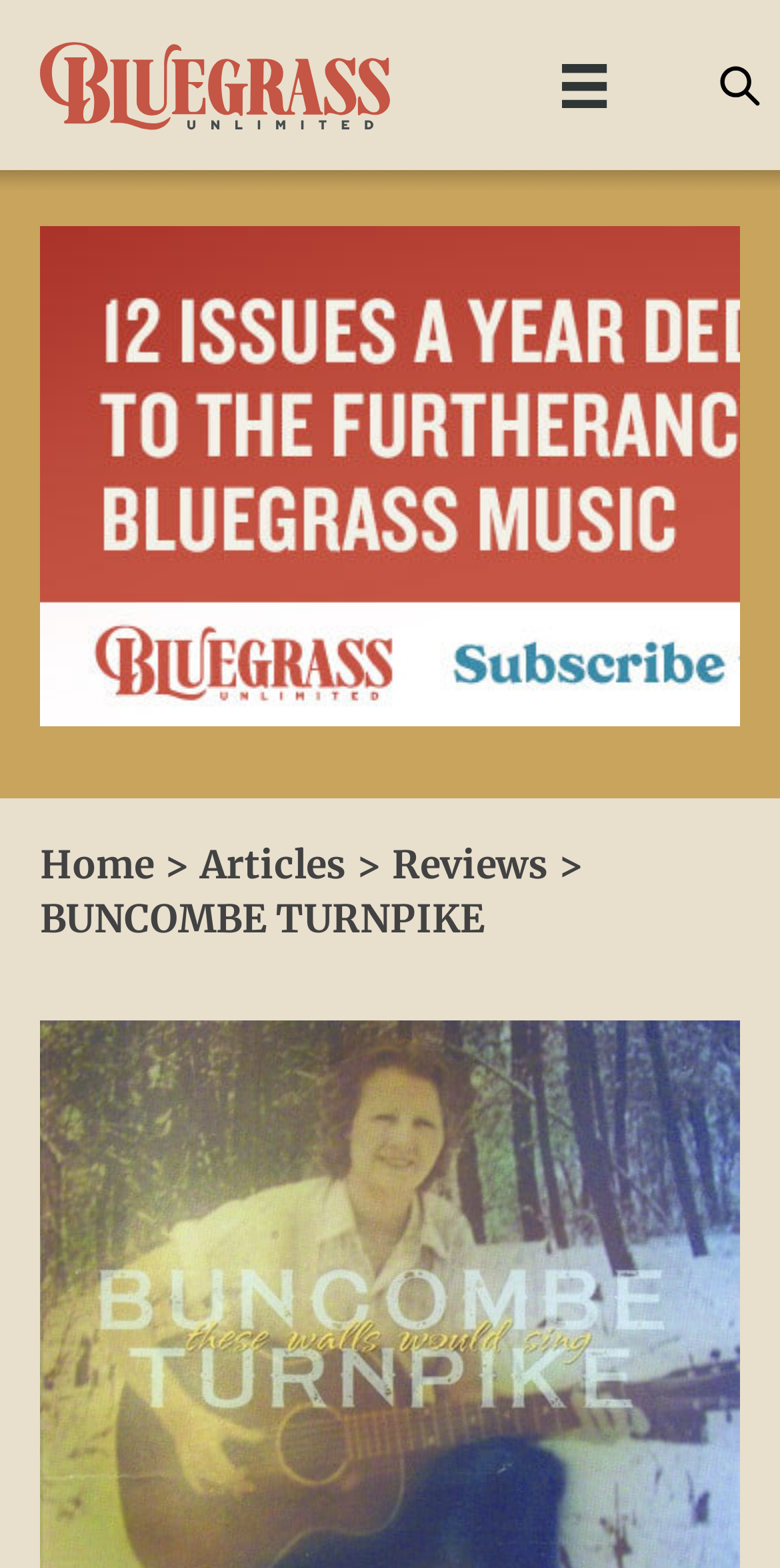Bounding box coordinates should be in the format (top-left x, top-left y, bottom-right x, bottom-right y) and all values should be floating point numbers between 0 and 1. Determine the bounding box coordinate for the UI element described as: Reviews

[0.503, 0.536, 0.703, 0.566]